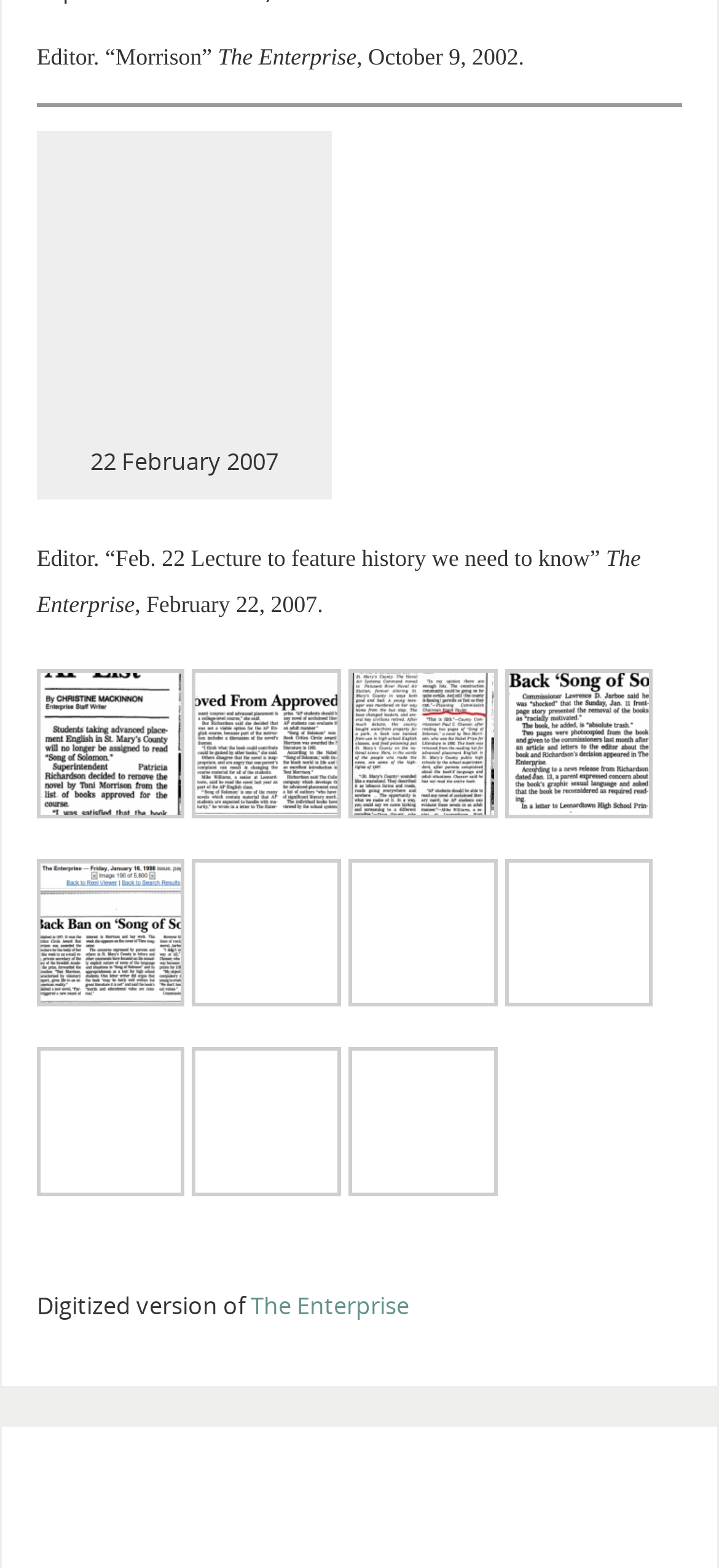What is the name of the publication mentioned on this webpage?
Using the information presented in the image, please offer a detailed response to the question.

I found the text 'The Enterprise' multiple times on the webpage, and it appears to be the name of a publication.